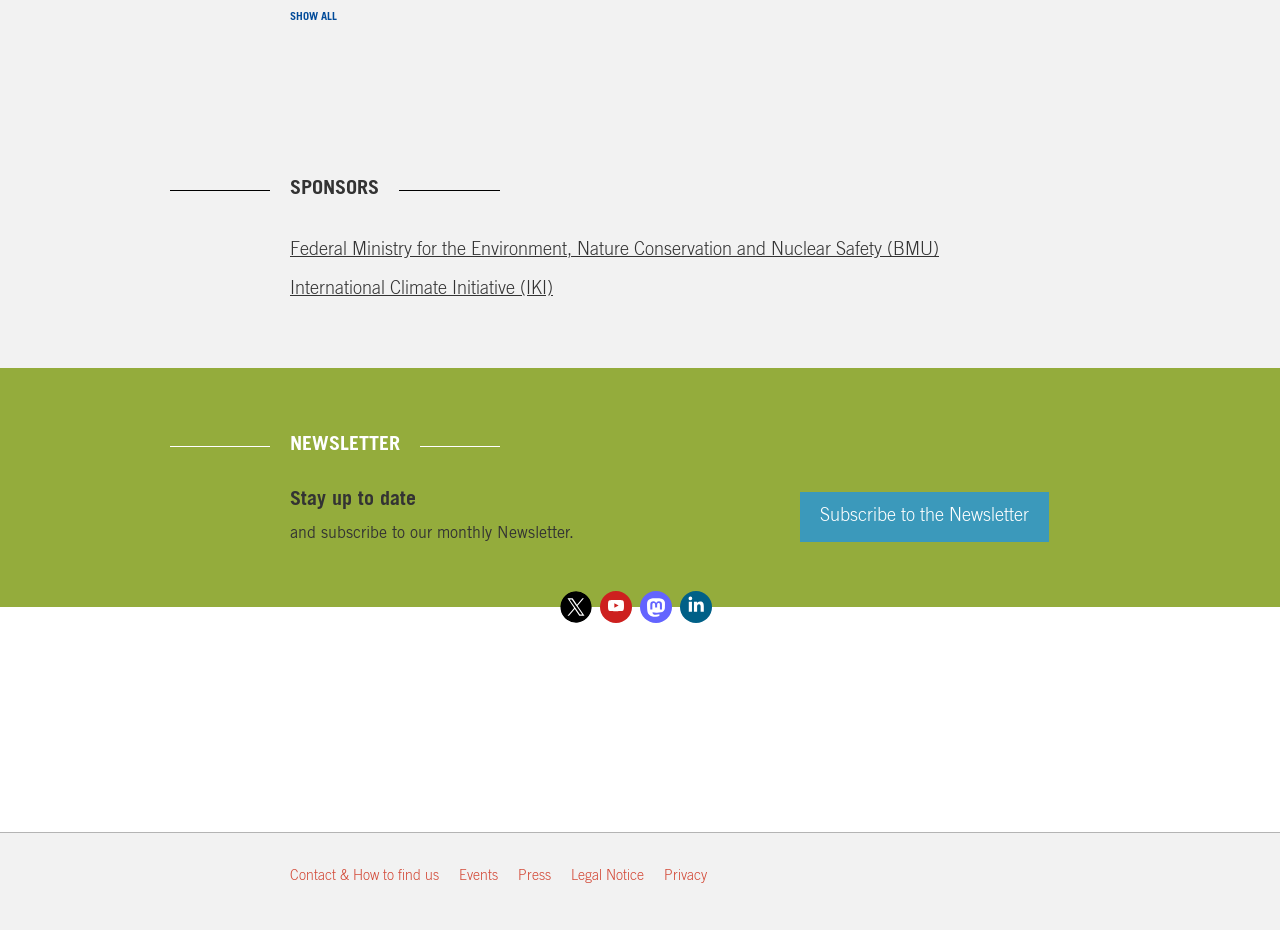Determine the bounding box coordinates for the region that must be clicked to execute the following instruction: "Visit the Twitter page".

[0.438, 0.635, 0.462, 0.669]